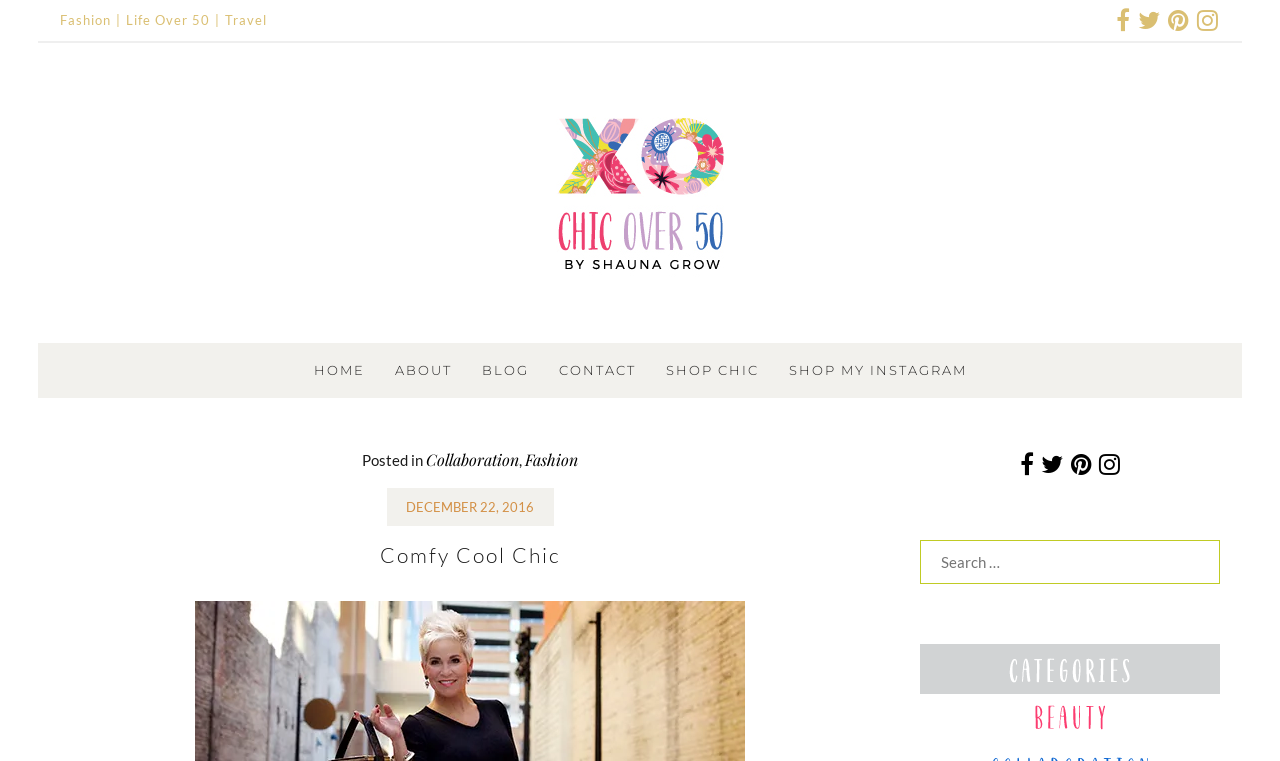Identify the bounding box coordinates of the section that should be clicked to achieve the task described: "Click on Fashion".

[0.047, 0.013, 0.087, 0.04]